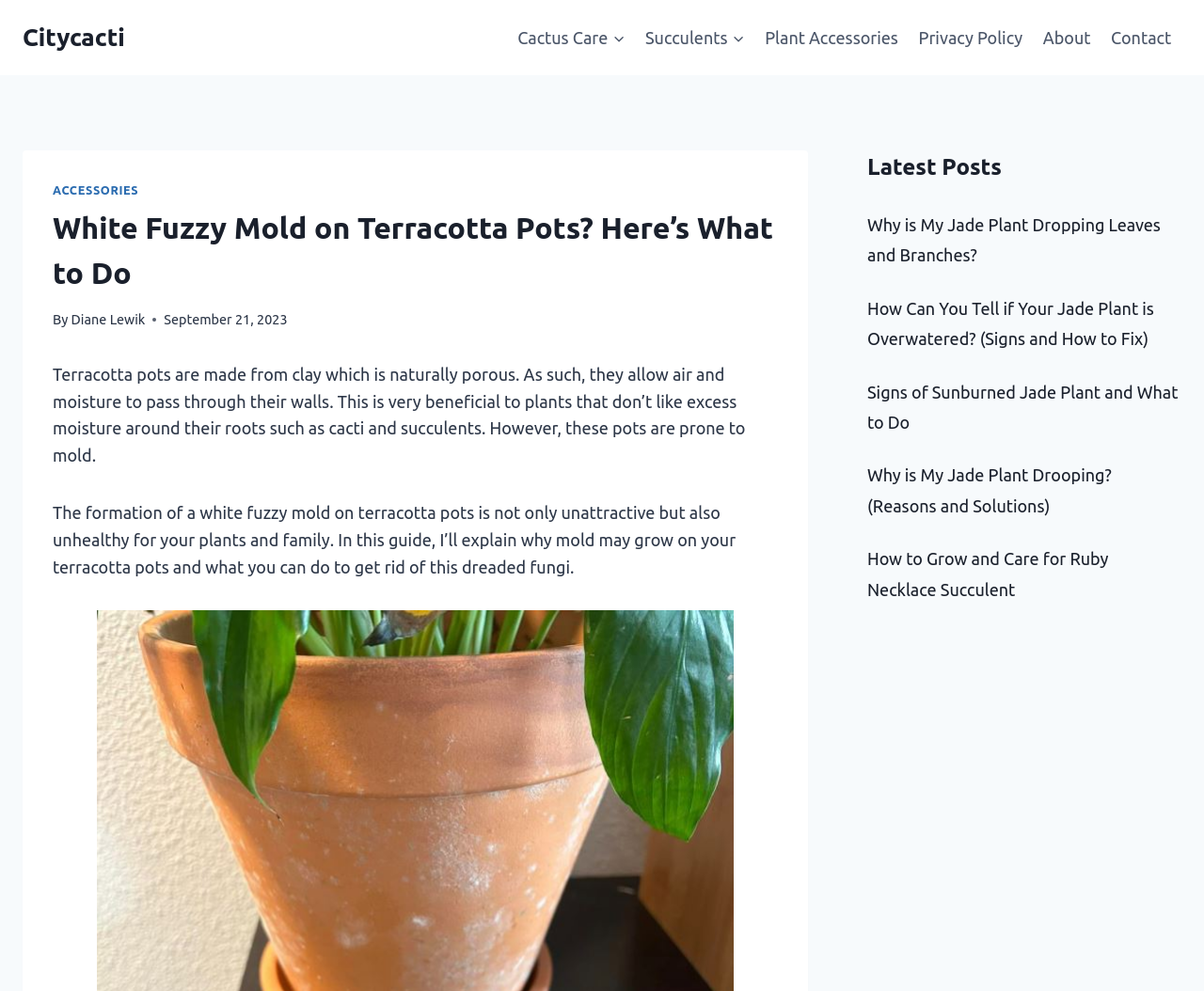Generate a thorough caption detailing the webpage content.

The webpage is about terracotta pots and mold growth, specifically focusing on white fuzzy mold. At the top left, there is a link to the website's homepage, "Citycacti". Below it, a navigation menu spans across the top of the page, featuring links to various categories such as "Cactus Care", "Succulents", "Plant Accessories", "Privacy Policy", "About", and "Contact".

In the main content area, there is a header section with a link to "ACCESSORIES" on the left and a heading that reads "White Fuzzy Mold on Terracotta Pots? Here’s What to Do". Below the heading, there is a byline with the author's name, "Diane Lewik", and a timestamp indicating the article was published on September 21, 2023.

The main article text begins below the header section, explaining that terracotta pots are prone to mold growth due to their porous nature. The text describes the benefits of using terracotta pots for plants that don't like excess moisture, but also warns about the risks of mold growth.

Further down the page, there is a section with the heading "Latest Posts", featuring links to five recent articles about jade plants and succulents. These links are arranged in a vertical list, with the most recent article at the top.